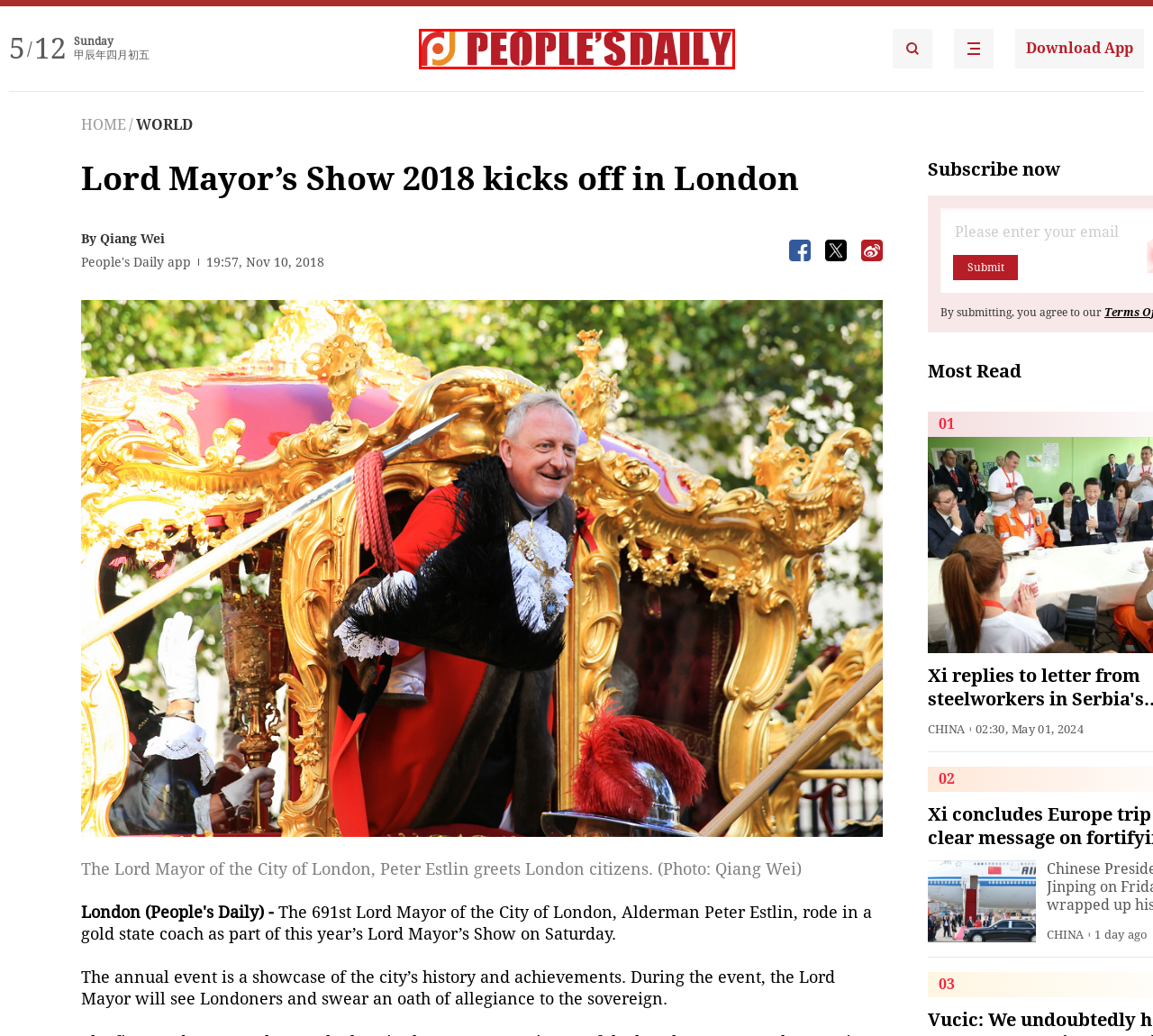Review the screenshot of a webpage which includes a red bounding box around an element. Select the description that best fits the new webpage once the element in the bounding box is clicked. Here are the candidates:
A. About Us
B. Privacy policy
C. People's Daily官方下载-People's Daily app 最新版本免费下载-应用宝官网
D. ‎People's Daily-News from China on the App Store
E. People's Daily
F. About PeopleDaily
G. 全国互联网安全管理平台
H. People's Daily English language App - Homepage - Breaking News, China News, World News and Video

H